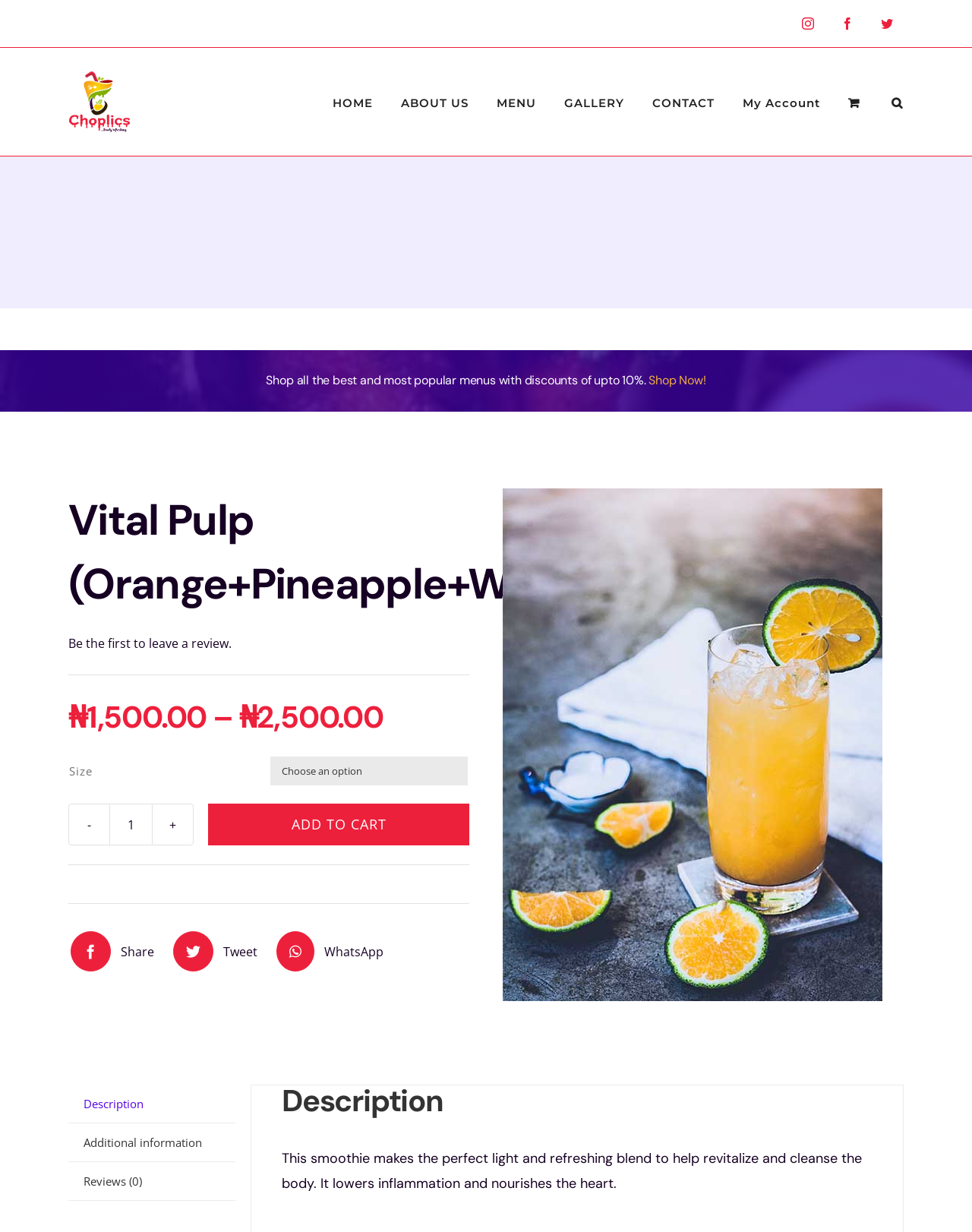Find the bounding box coordinates of the clickable element required to execute the following instruction: "View cart". Provide the coordinates as four float numbers between 0 and 1, i.e., [left, top, right, bottom].

[0.873, 0.039, 0.888, 0.126]